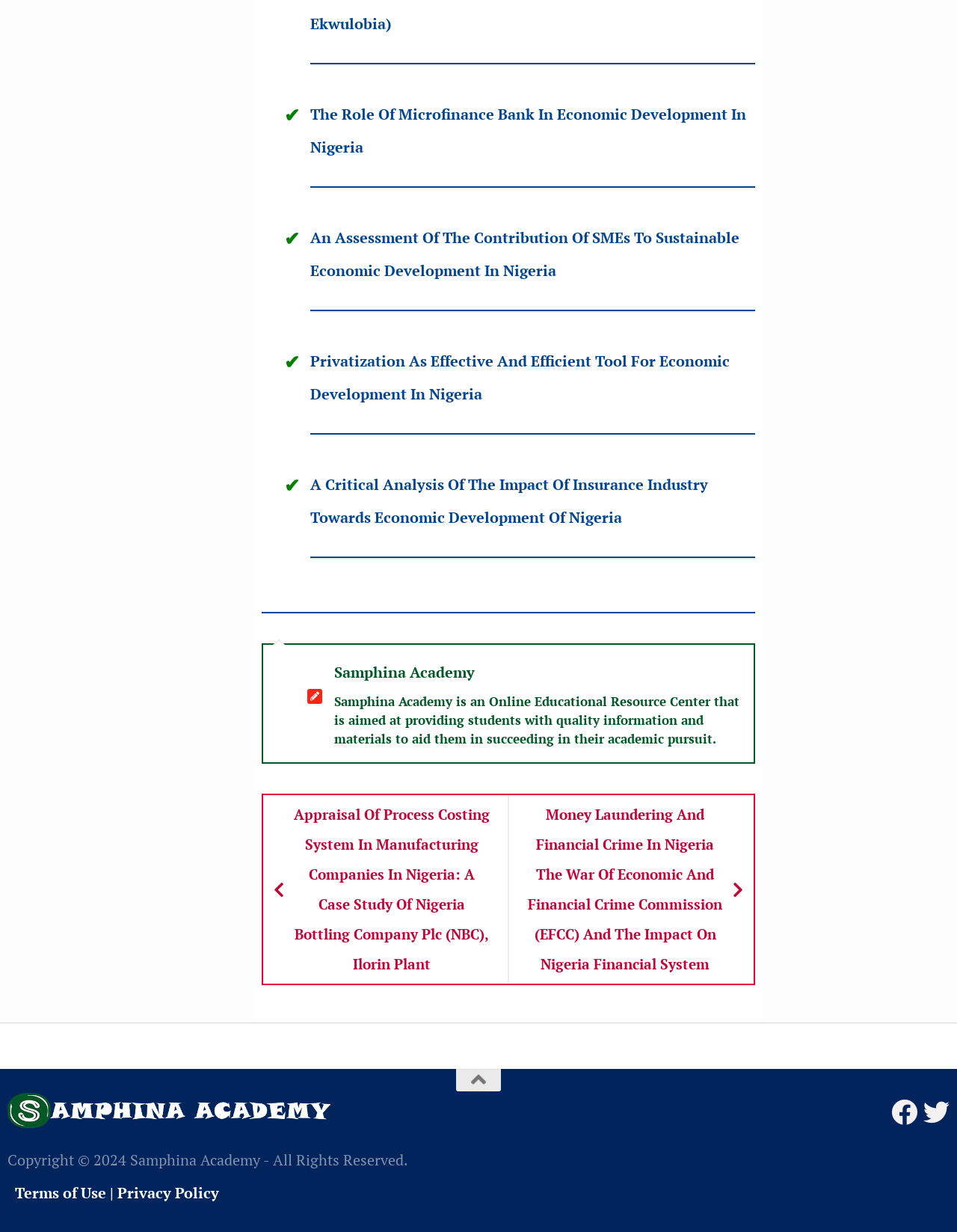Please determine the bounding box coordinates of the clickable area required to carry out the following instruction: "Click on the link to read about the role of microfinance bank in economic development in Nigeria". The coordinates must be four float numbers between 0 and 1, represented as [left, top, right, bottom].

[0.324, 0.084, 0.78, 0.127]